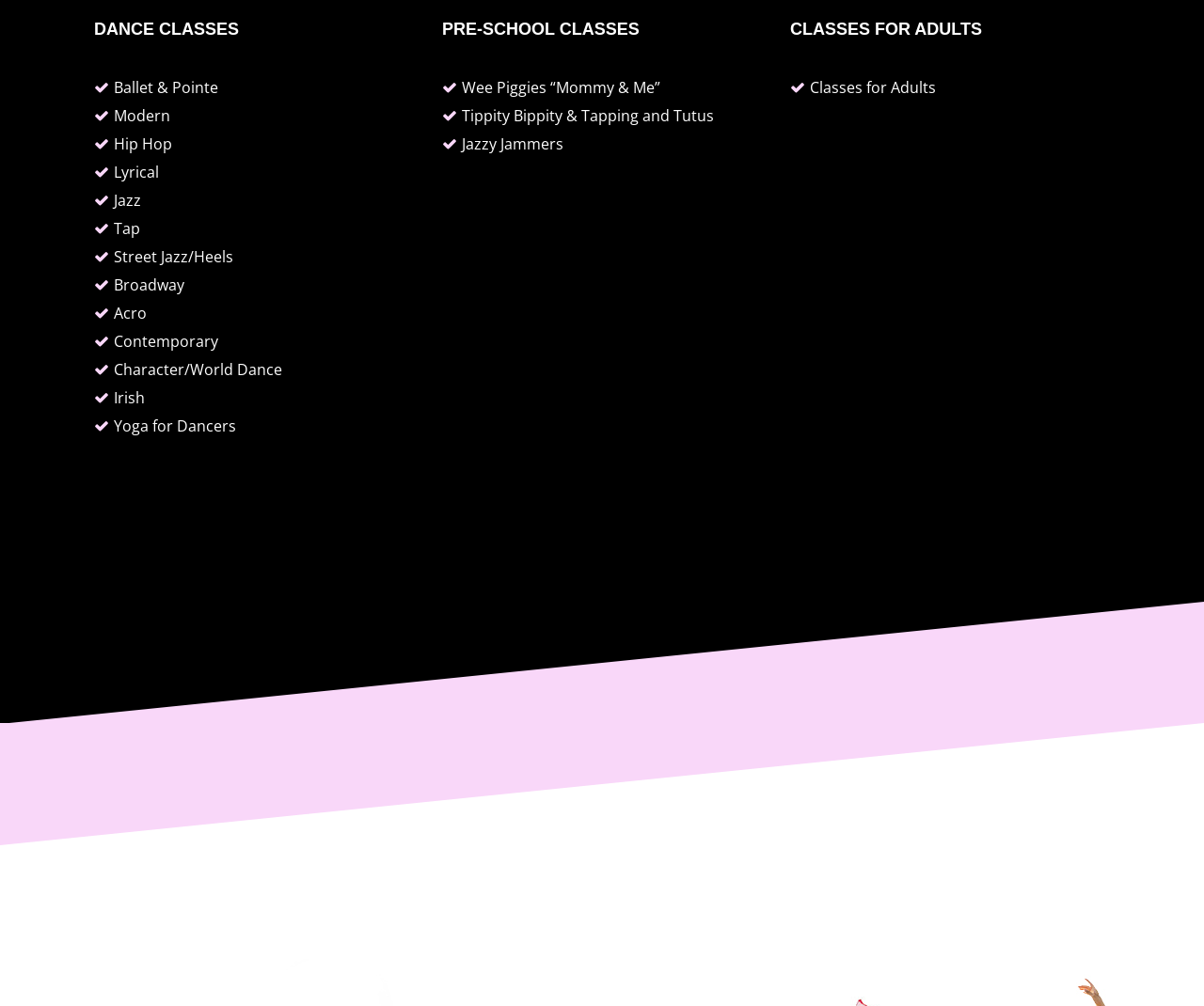Find the bounding box coordinates for the UI element whose description is: "Hip Hop". The coordinates should be four float numbers between 0 and 1, in the format [left, top, right, bottom].

[0.095, 0.133, 0.143, 0.154]